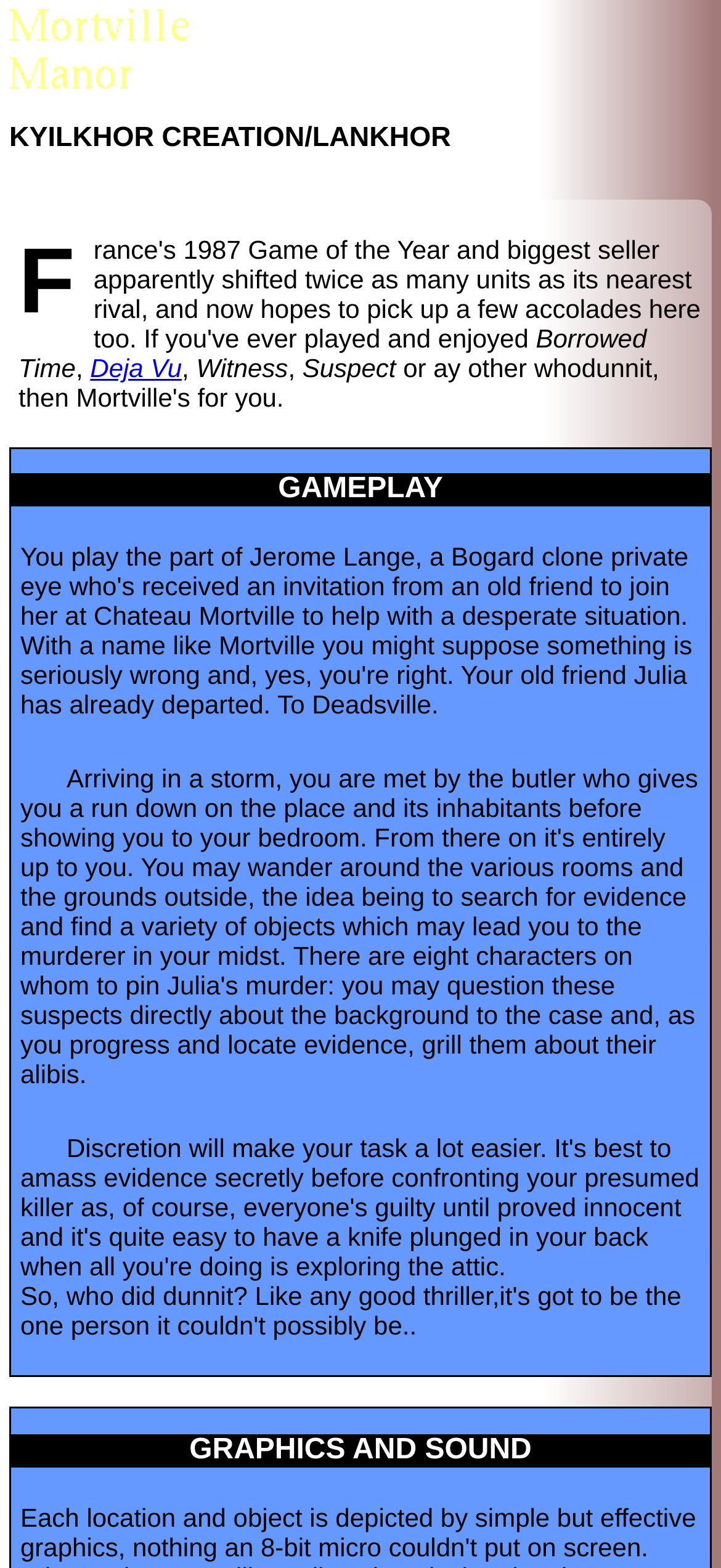Refer to the image and offer a detailed explanation in response to the question: What is the name of the game reviewed?

The name of the game reviewed can be found in the logo image at the top of the webpage, which is described as 'Mortville Manor logo'.